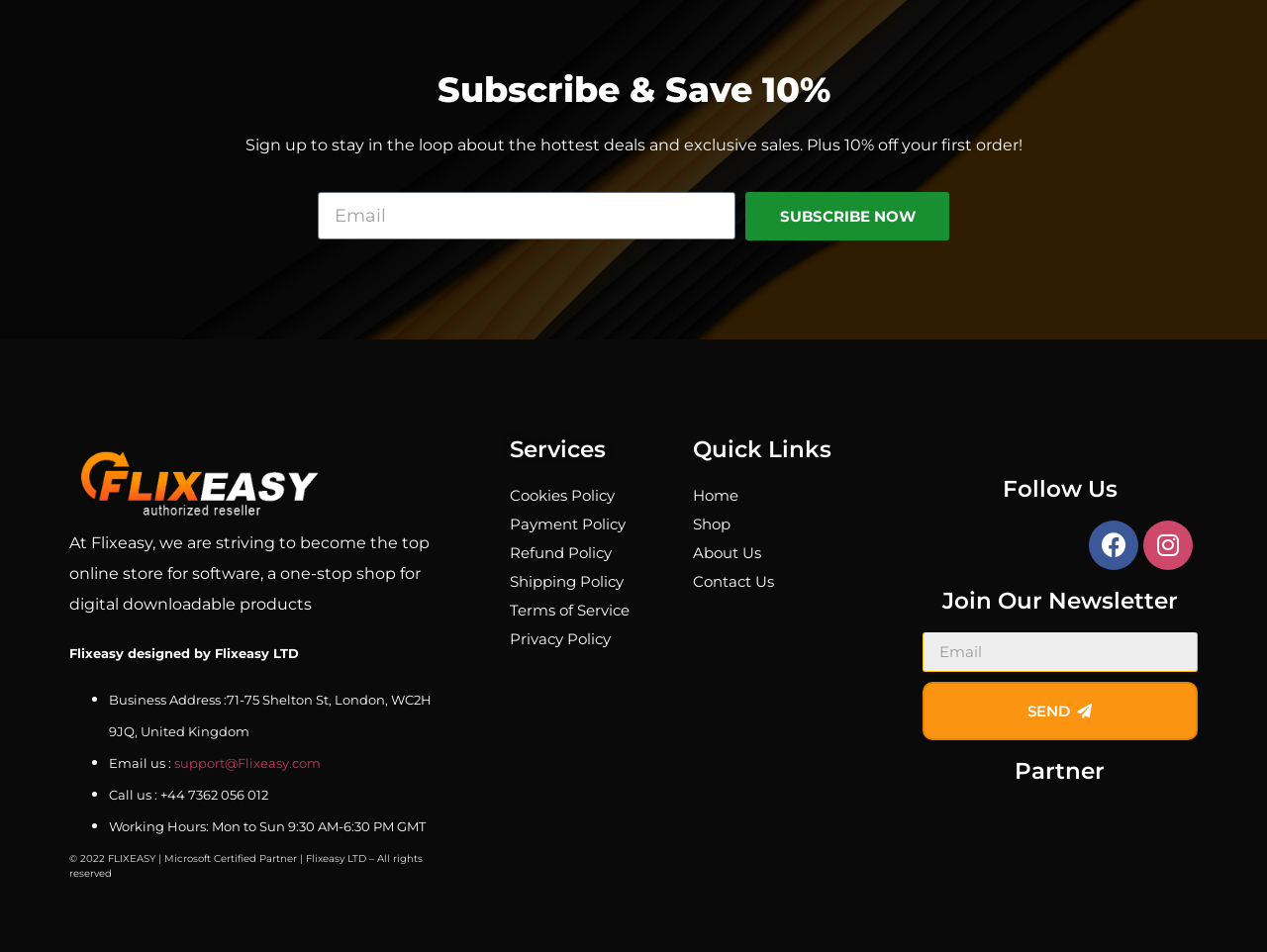What is the company's business address?
Please craft a detailed and exhaustive response to the question.

The StaticText element 'Business Address :71-75 Shelton St, London, WC2H 9JQ, United Kingdom' provides the company's business address.